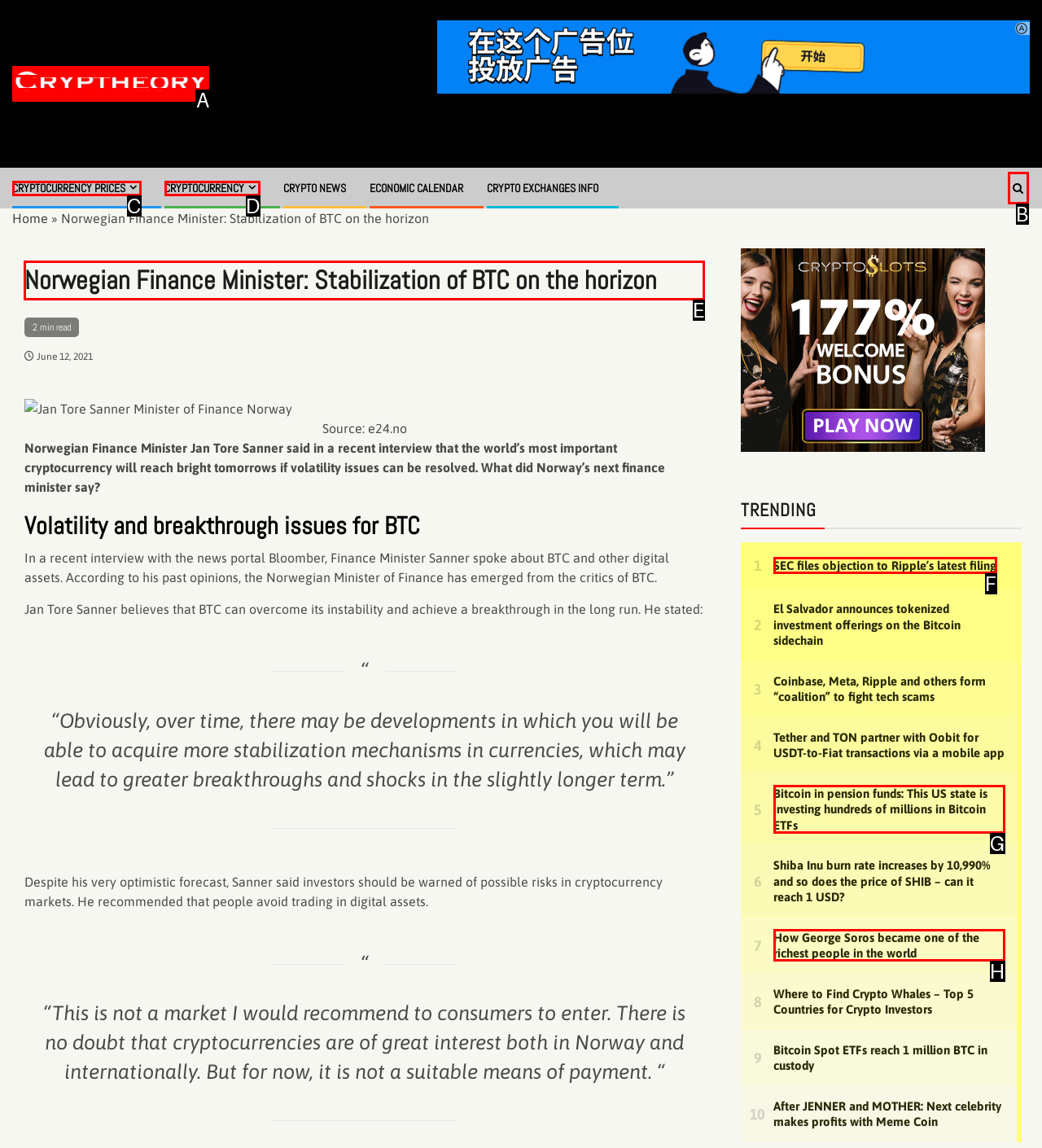Identify the correct HTML element to click for the task: Read the news about Norwegian Finance Minister. Provide the letter of your choice.

E